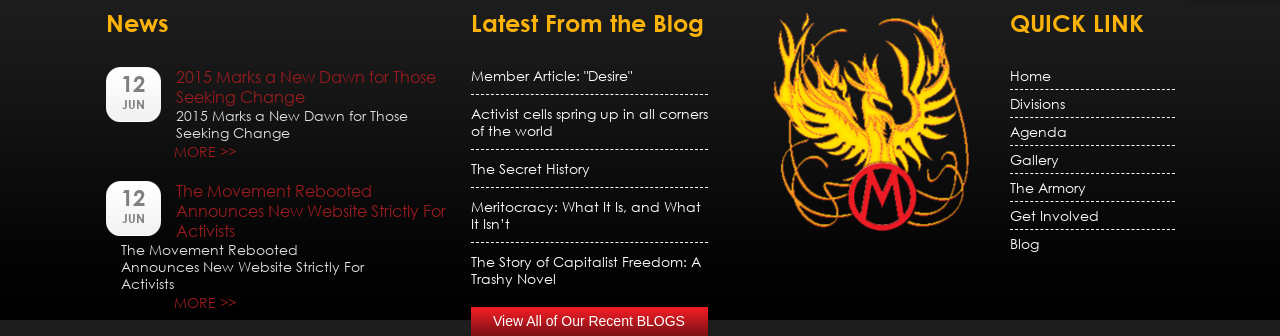What is the position of the image on the webpage?
Using the image as a reference, give a one-word or short phrase answer.

Top-right